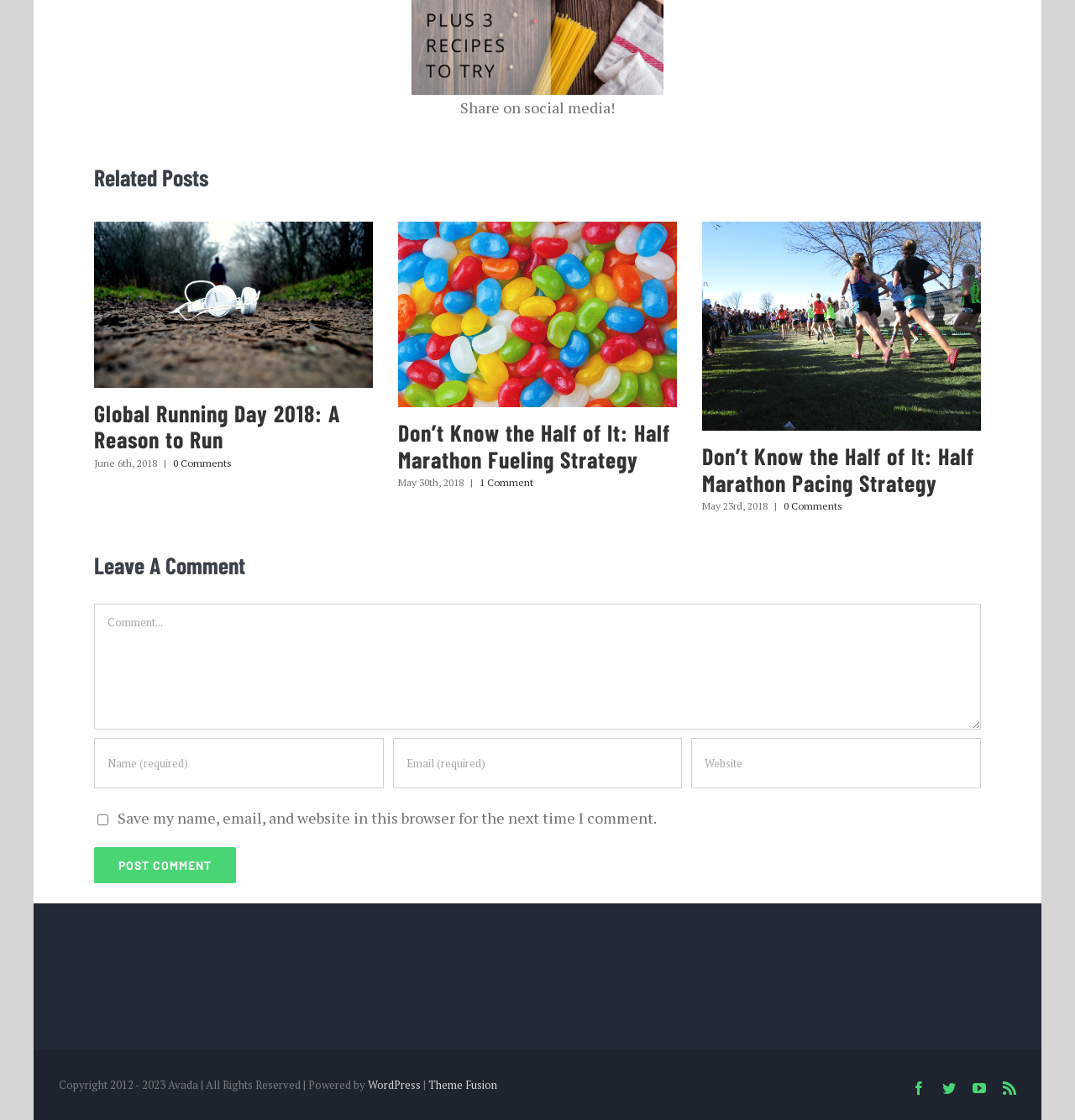Provide a single word or phrase answer to the question: 
What social media platforms are available in the footer?

facebook, twitter, youtube, rss